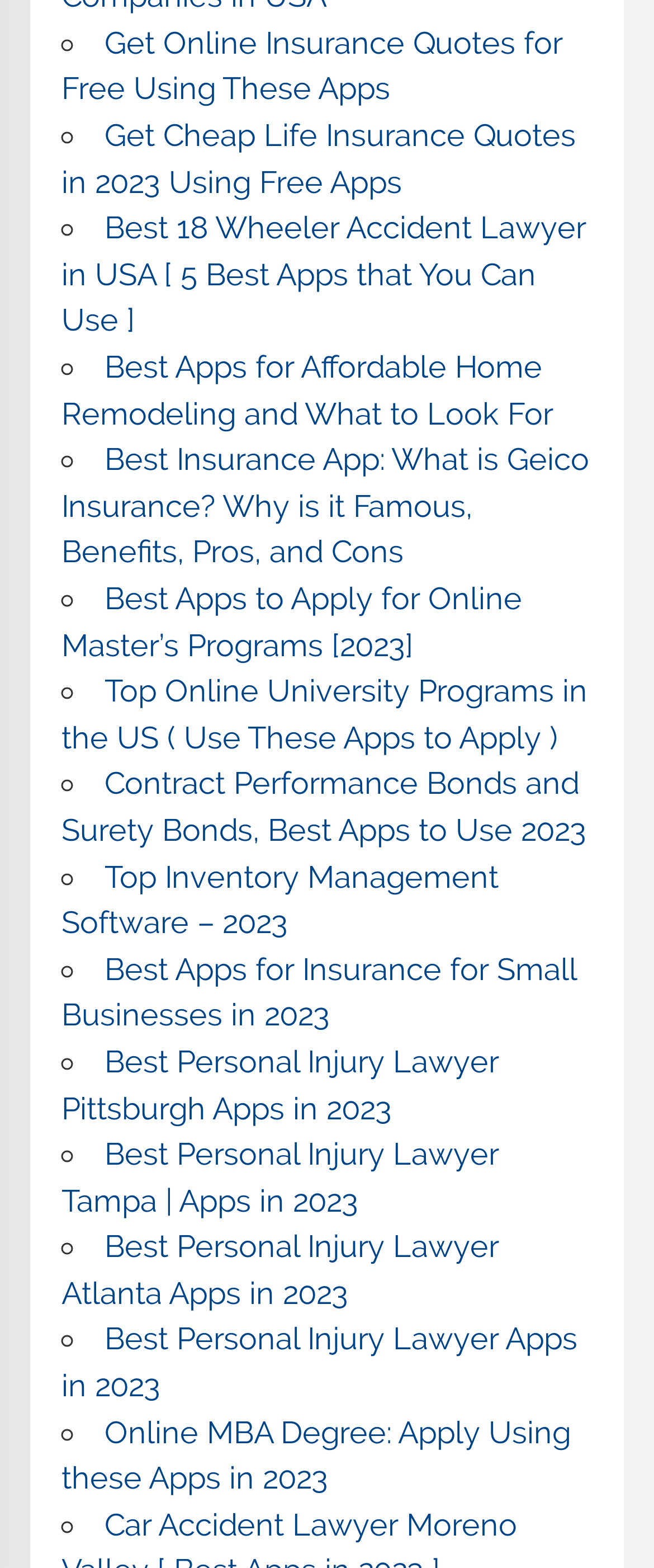From the image, can you give a detailed response to the question below:
What is the topic of the first link?

The first link on the webpage has the title 'Get Online Insurance Quotes for Free Using These Apps', indicating that it is related to getting online insurance quotes using apps.